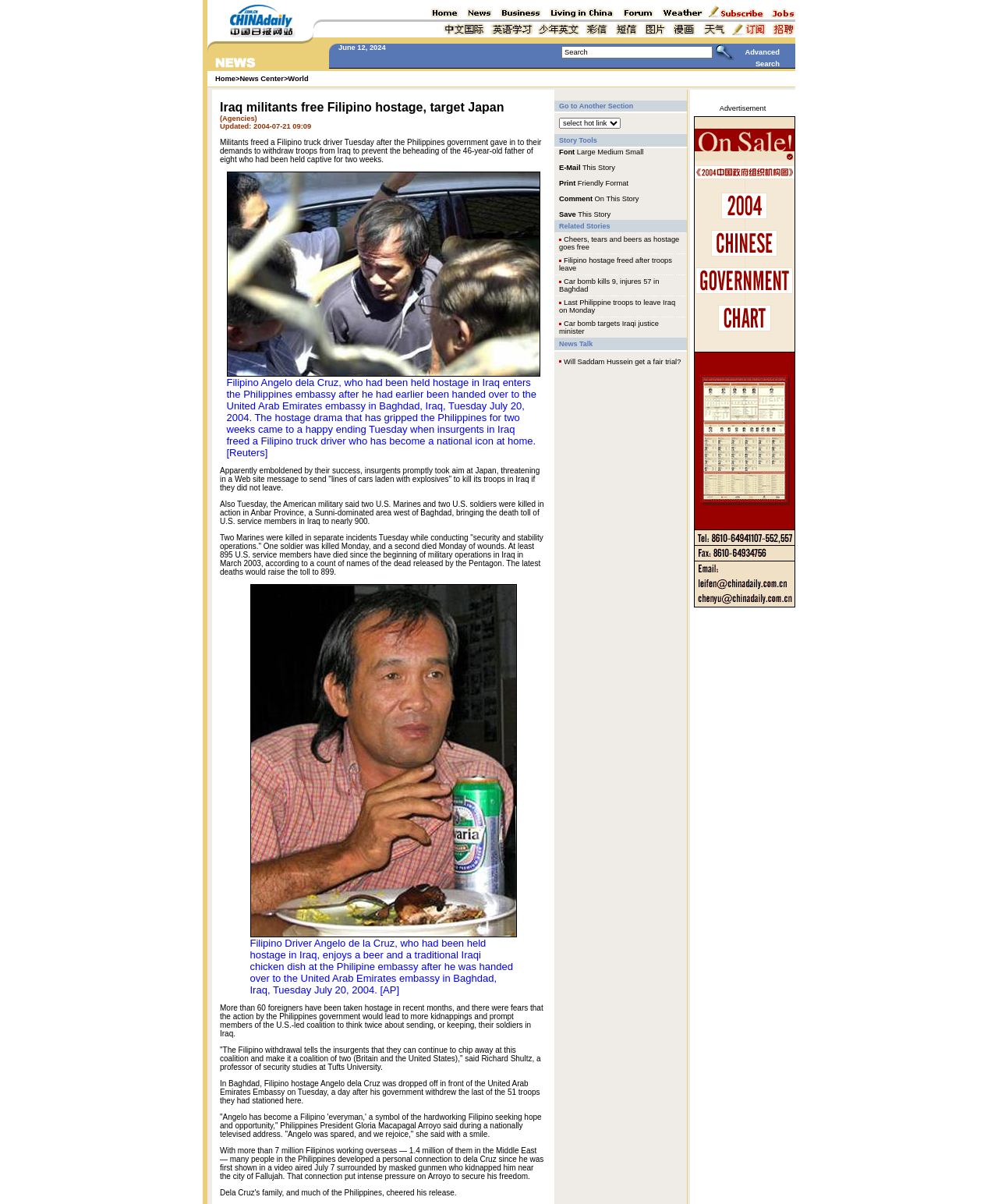Give the bounding box coordinates for this UI element: "Advanced Search". The coordinates should be four float numbers between 0 and 1, arranged as [left, top, right, bottom].

[0.746, 0.04, 0.781, 0.056]